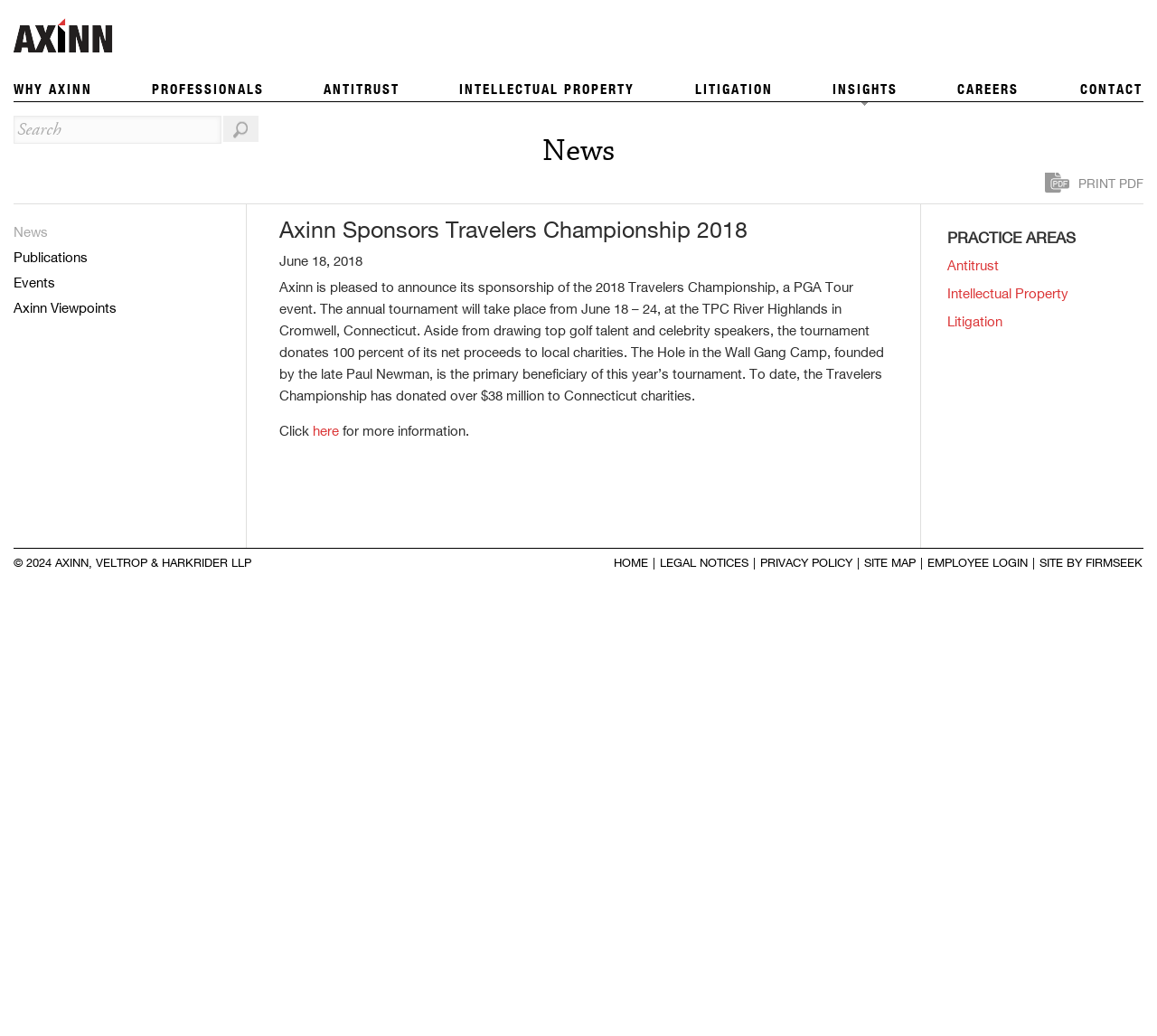Specify the bounding box coordinates of the area to click in order to follow the given instruction: "Search for something."

[0.012, 0.112, 0.191, 0.139]